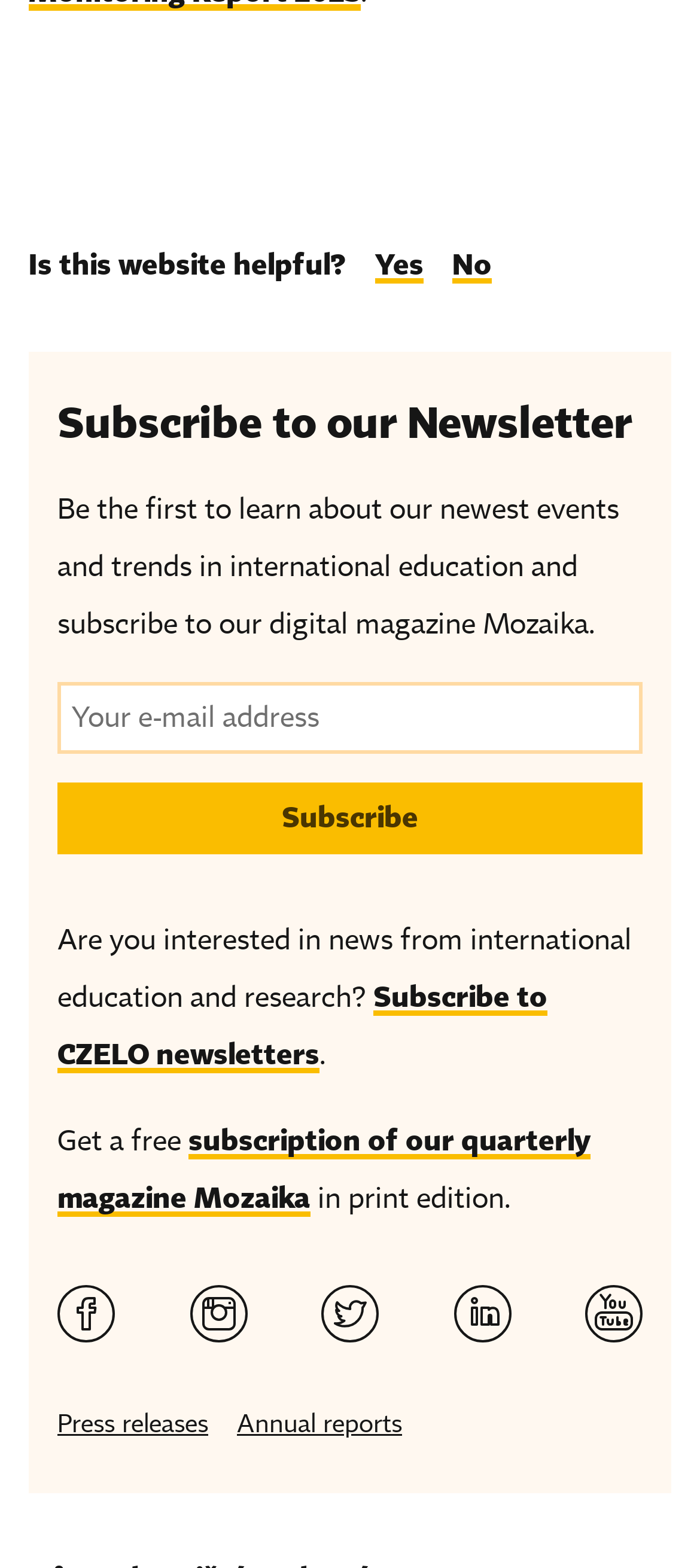Identify the bounding box coordinates for the element that needs to be clicked to fulfill this instruction: "Enter email address". Provide the coordinates in the format of four float numbers between 0 and 1: [left, top, right, bottom].

None